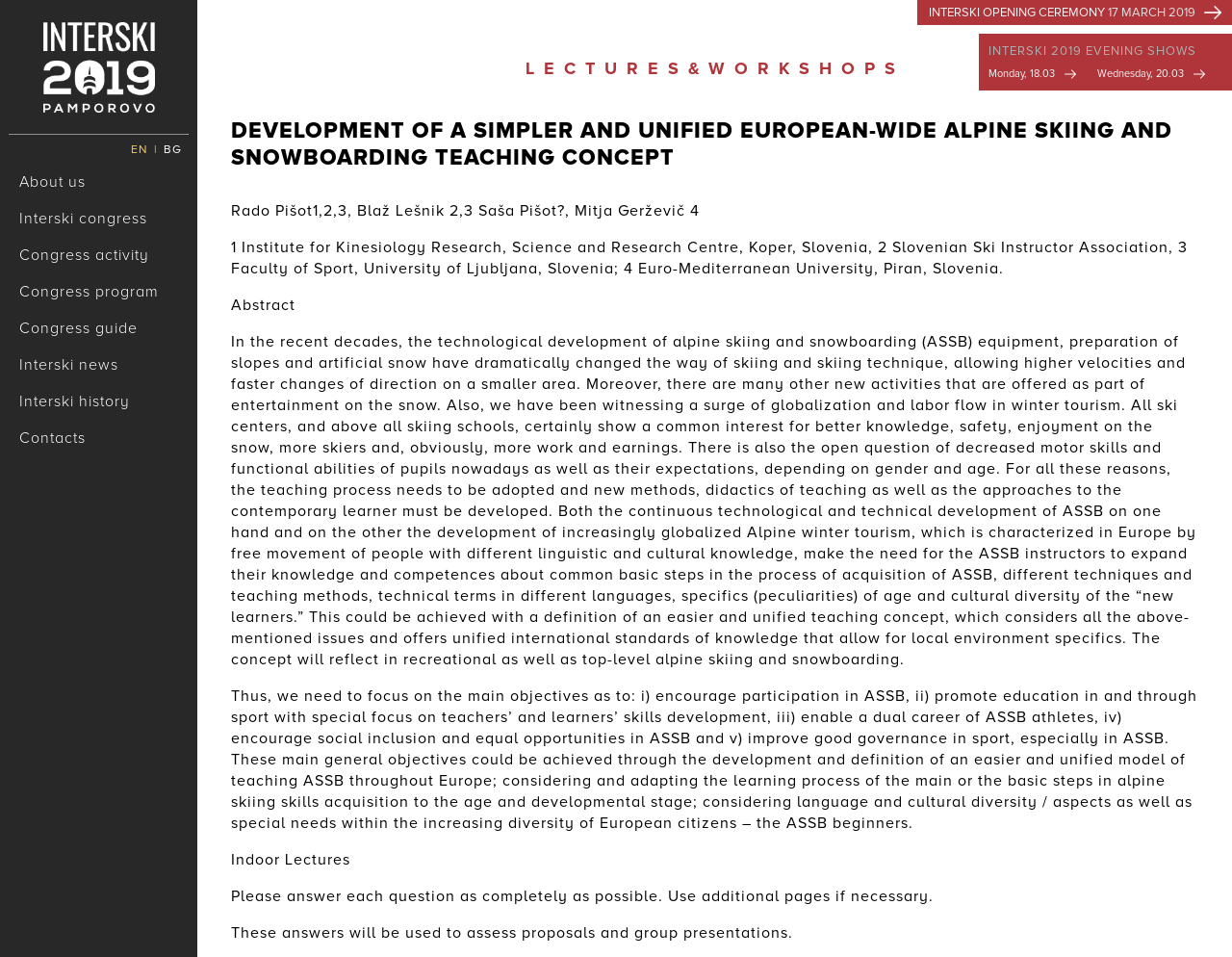What type of activity is mentioned in the webpage?
Based on the image, provide your answer in one word or phrase.

Skiing and snowboarding